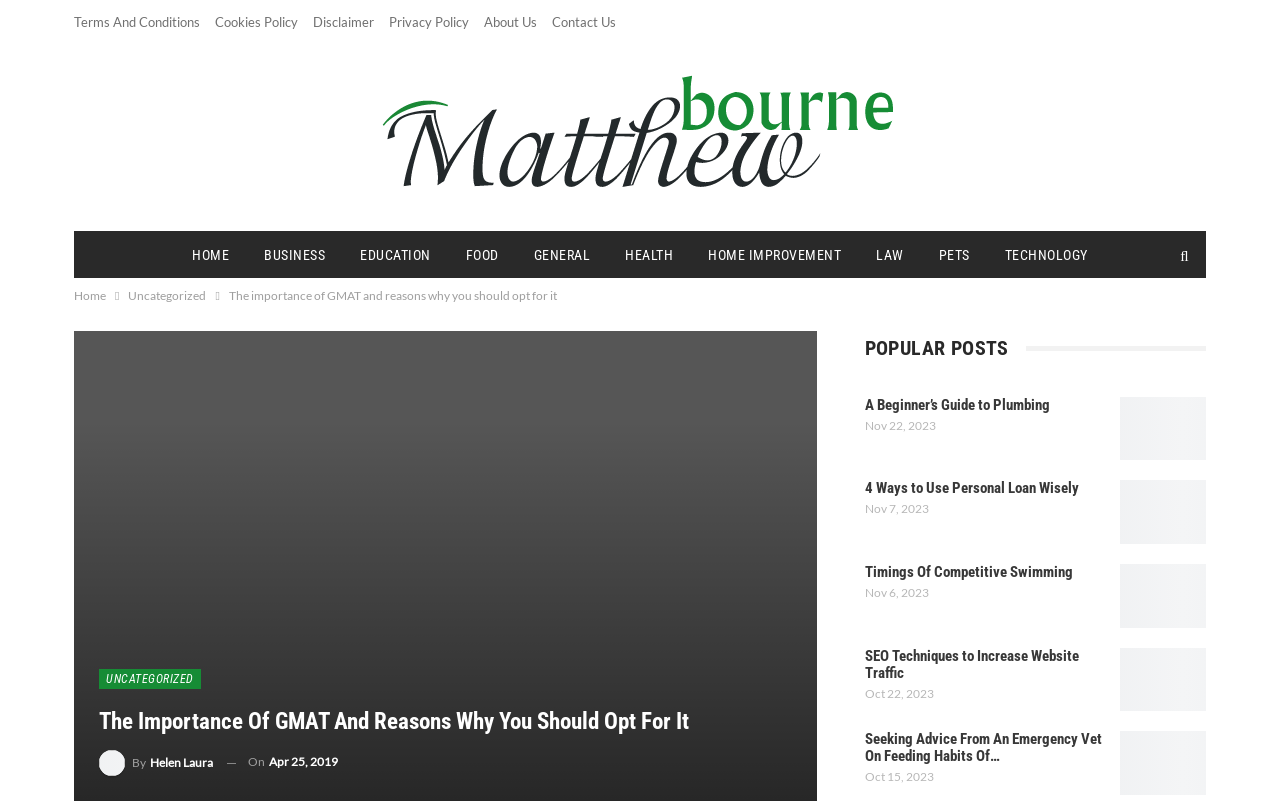Please locate the clickable area by providing the bounding box coordinates to follow this instruction: "Read more about McDonald’s Philly Cheese Stack Price UK 2024".

None